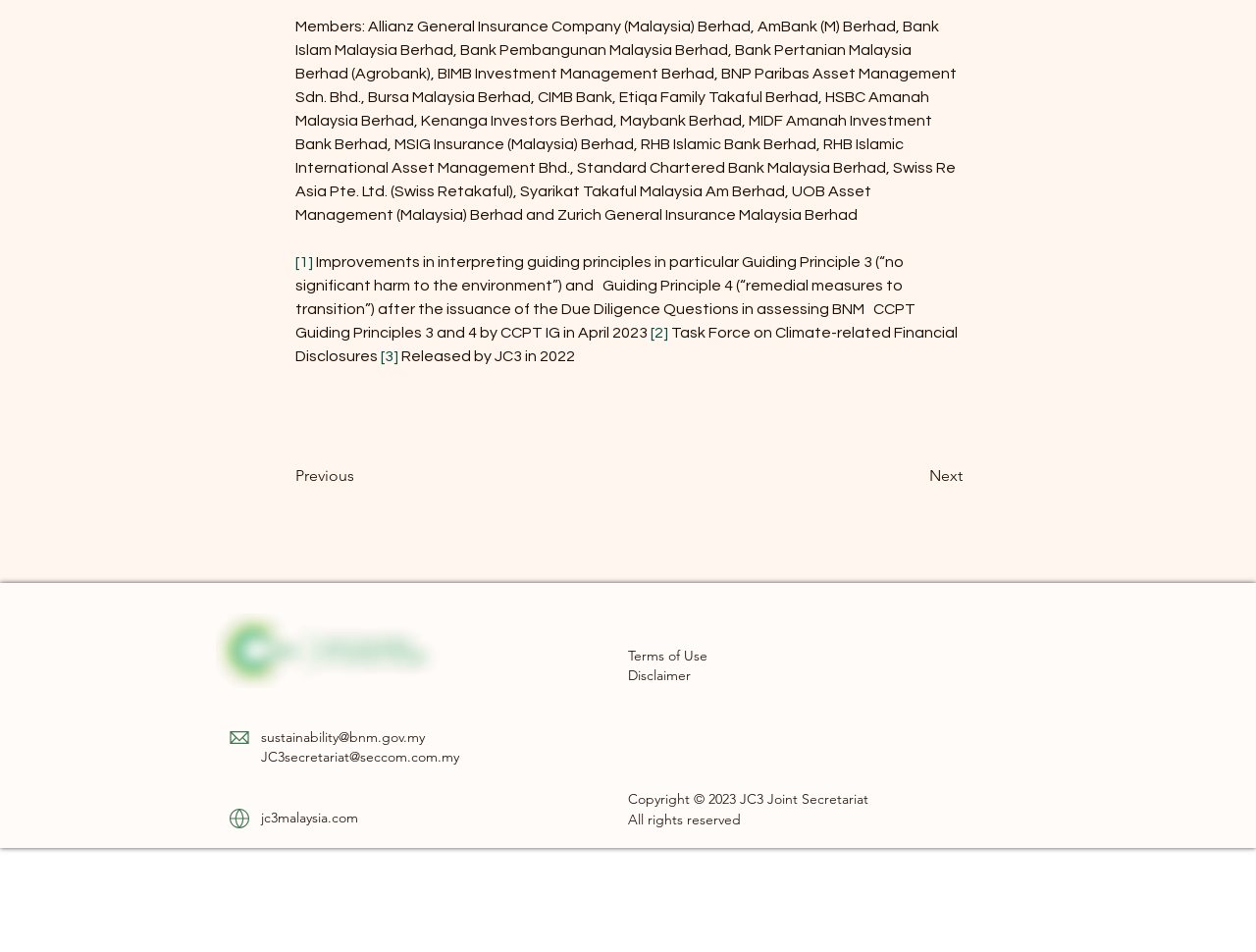What is the purpose of the Task Force on Climate-related Financial Disclosures?
Using the information from the image, give a concise answer in one word or a short phrase.

Not mentioned